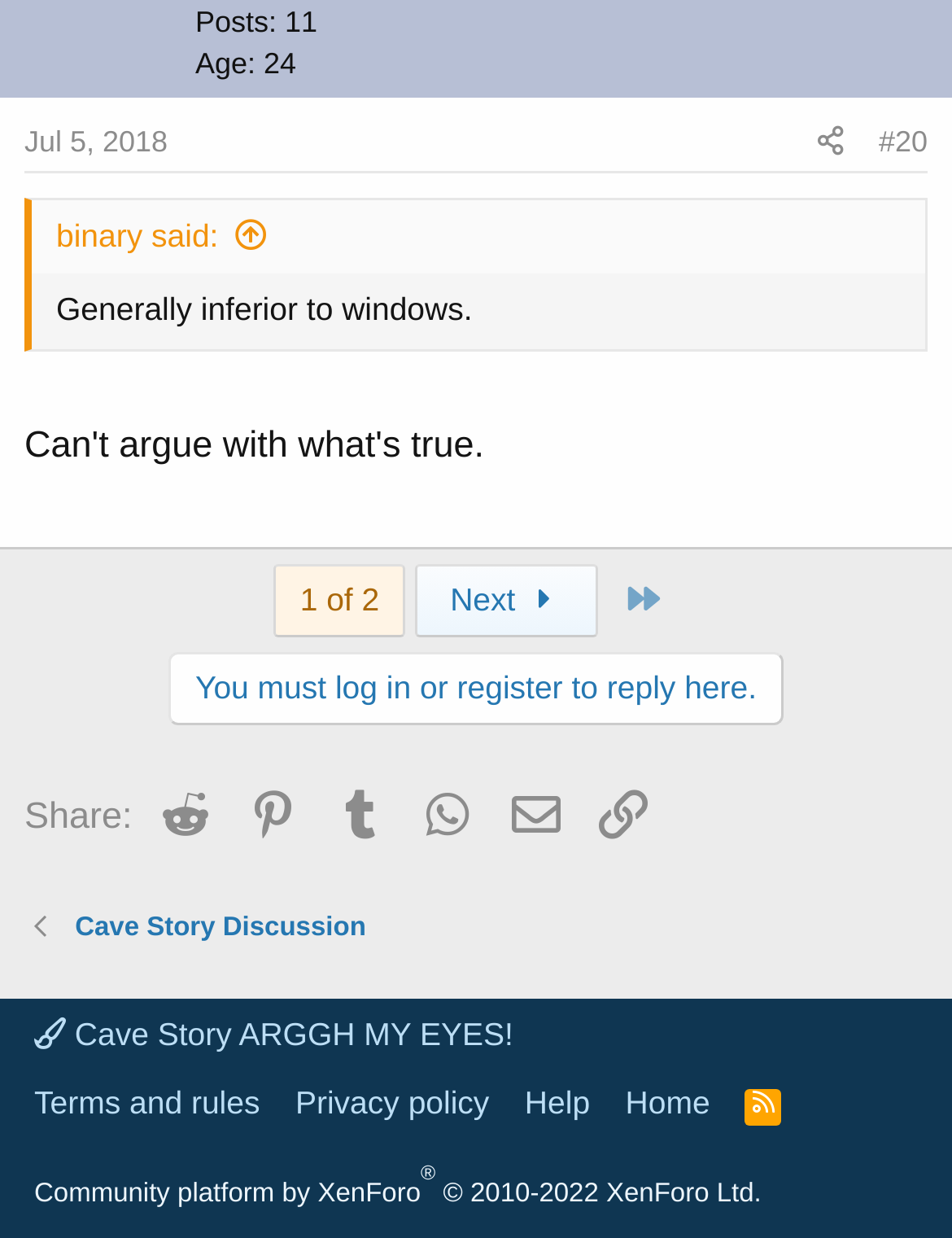What is the date of the post?
Look at the screenshot and respond with one word or a short phrase.

Jul 5, 2018